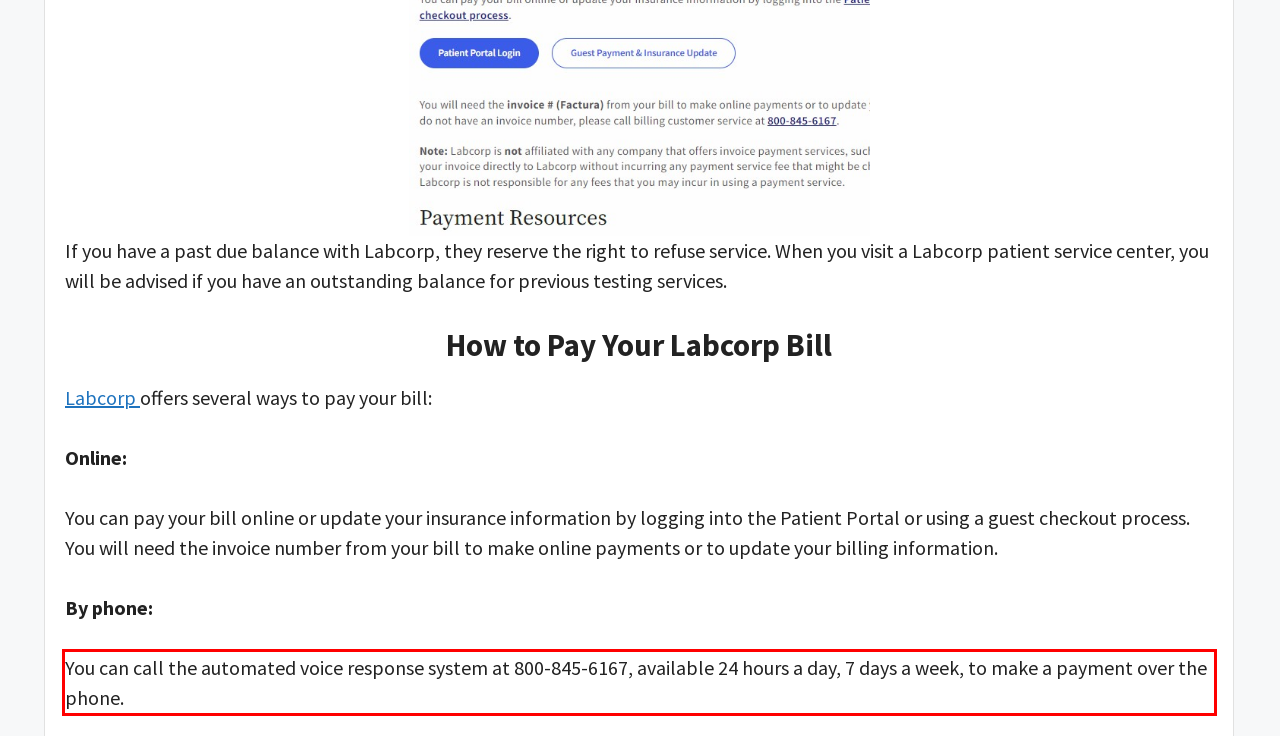Identify and transcribe the text content enclosed by the red bounding box in the given screenshot.

You can call the automated voice response system at 800-845-6167, available 24 hours a day, 7 days a week, to make a payment over the phone.